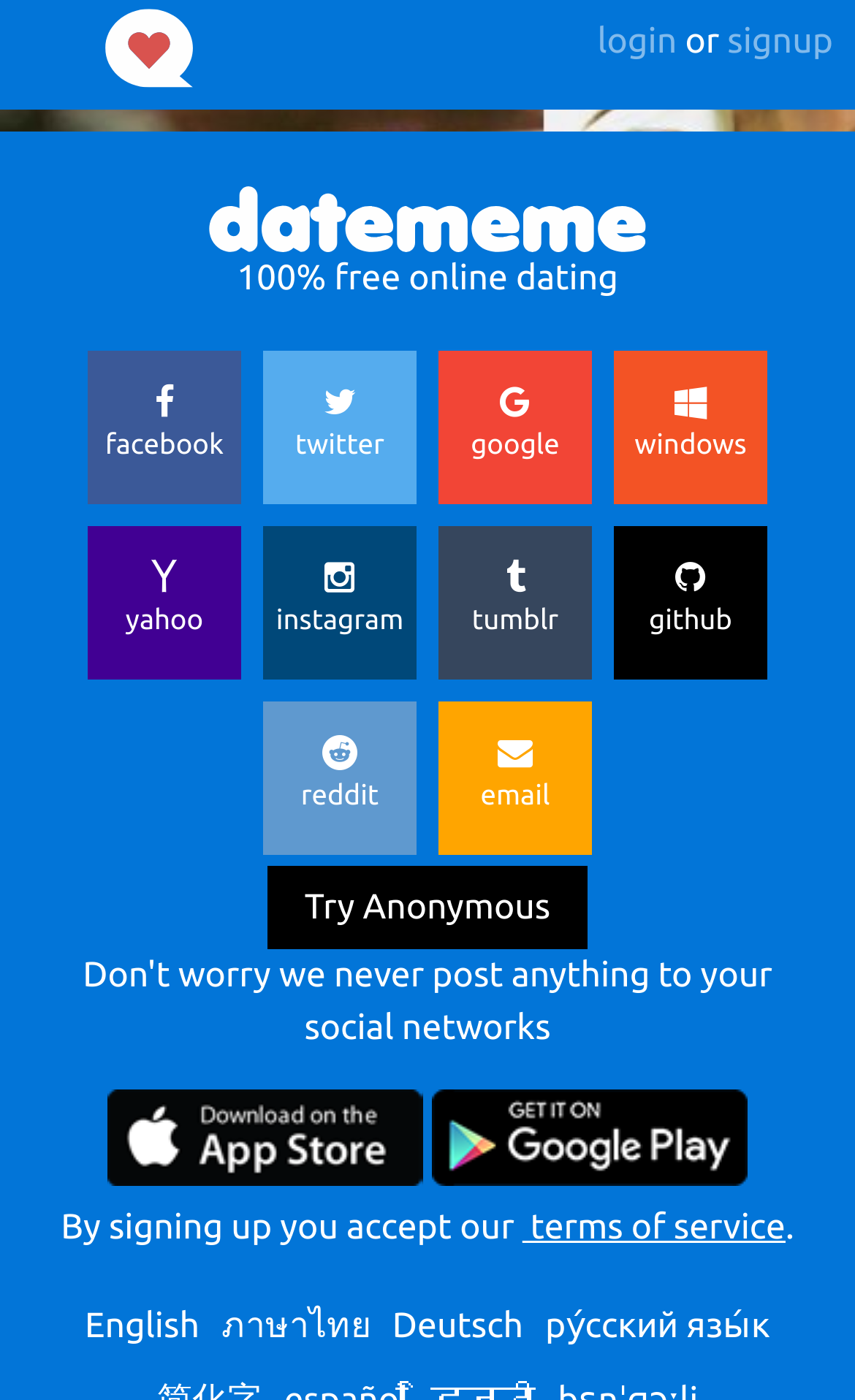Utilize the details in the image to give a detailed response to the question: How many language options are available?

The language options can be found at the bottom of the webpage. There are 4 options available, including English, ภาษาไทย, Deutsch, and ру́сский язы́к.